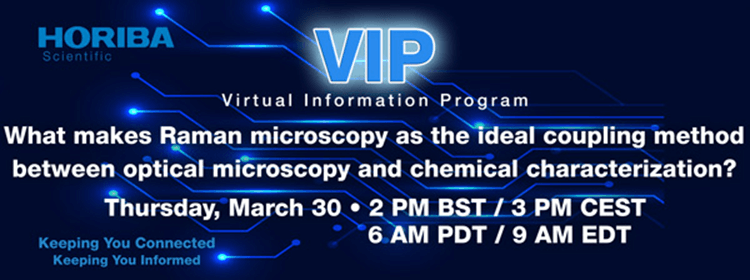Use the information in the screenshot to answer the question comprehensively: What is the theme of the circuit-like pattern?

The caption describes the circuit-like pattern as emblematic of technological themes, implying that the pattern is related to technology or scientific concepts.